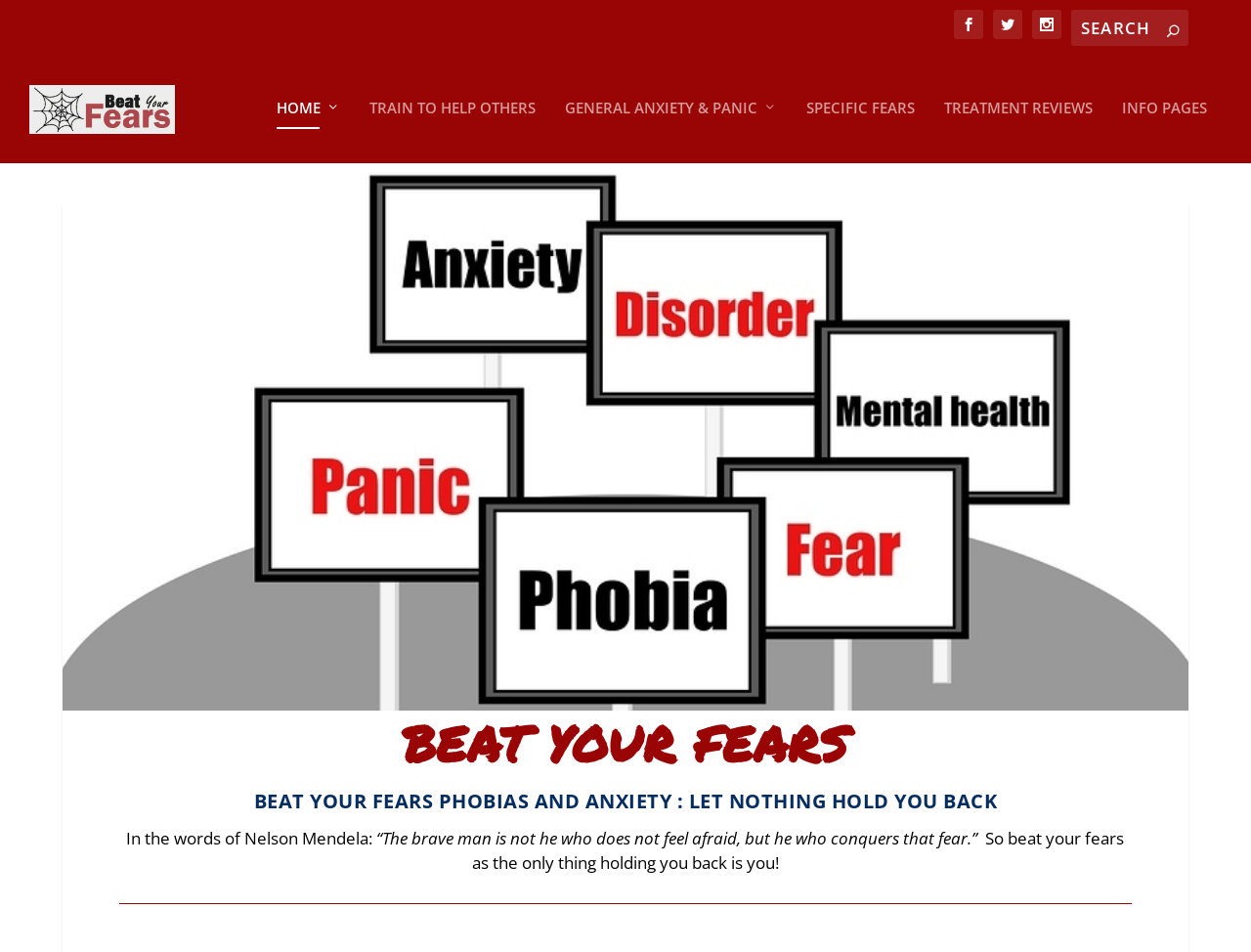Determine the bounding box coordinates of the clickable area required to perform the following instruction: "click on beat your fears link". The coordinates should be represented as four float numbers between 0 and 1: [left, top, right, bottom].

[0.023, 0.081, 0.185, 0.152]